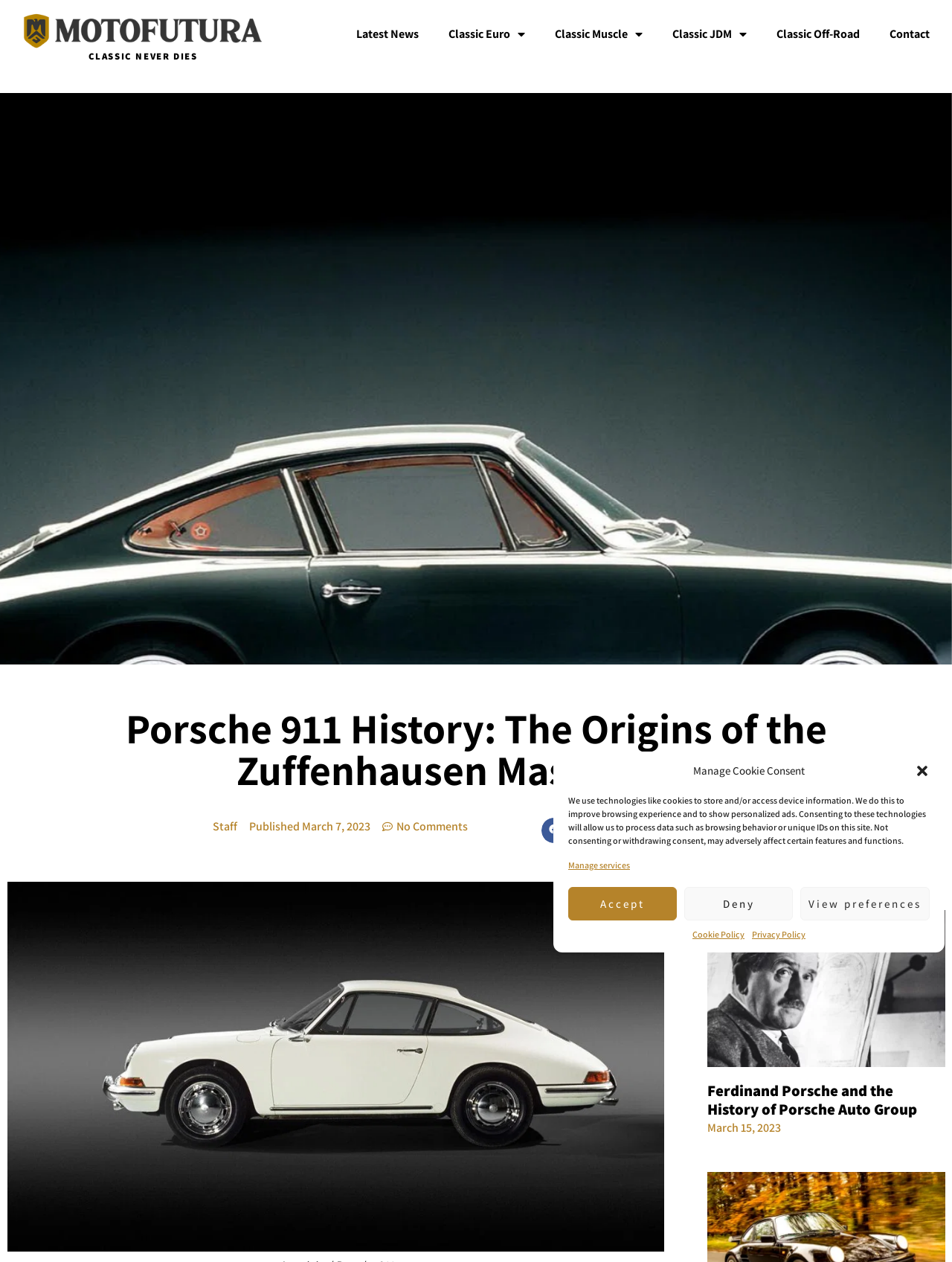What is the name of the car in the article?
Based on the visual content, answer with a single word or a brief phrase.

Porsche 911